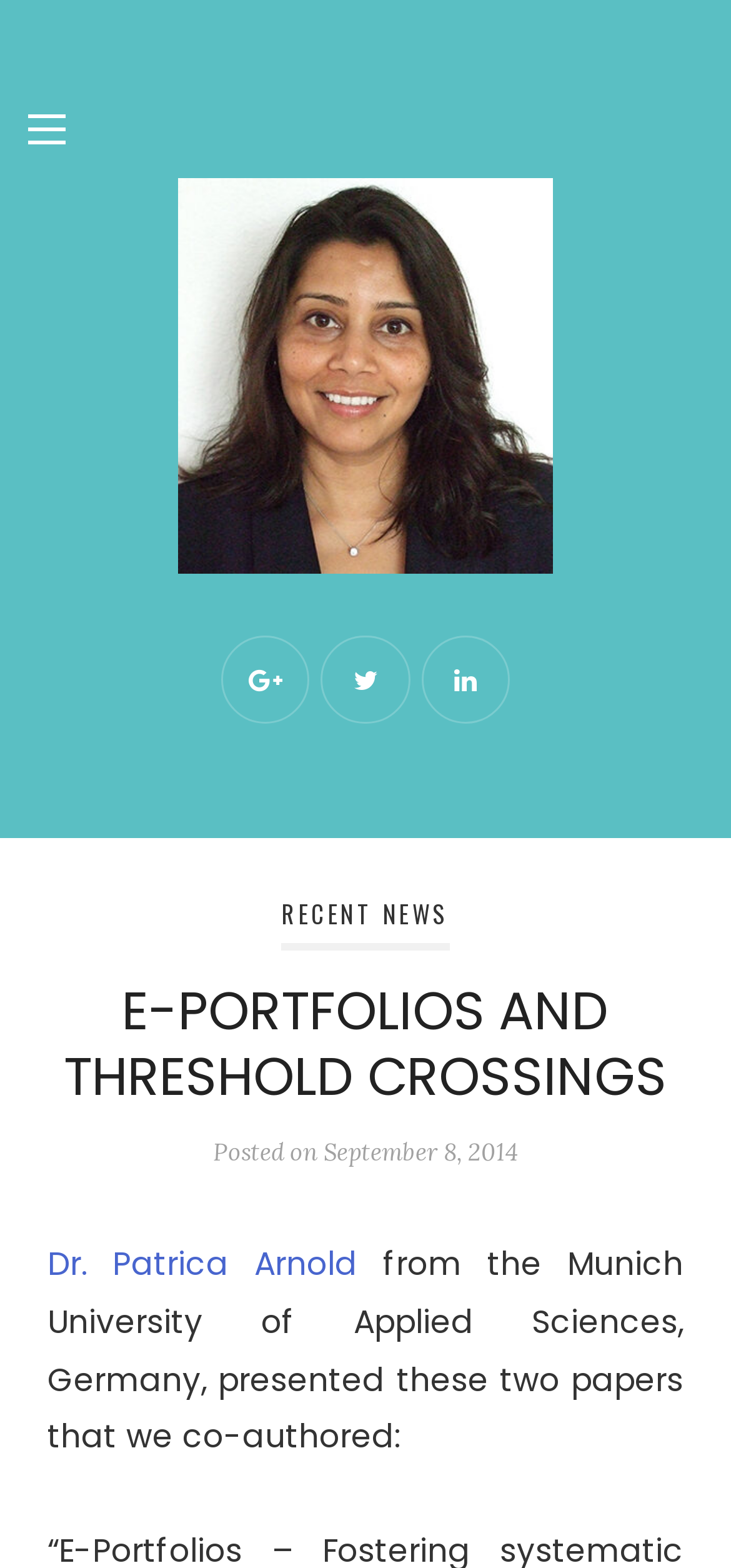What is the date of the post?
Can you offer a detailed and complete answer to this question?

I found the answer by looking at the time element with the text 'September 8, 2014' which is located below the heading 'E-PORTFOLIOS AND THRESHOLD CROSSINGS'.